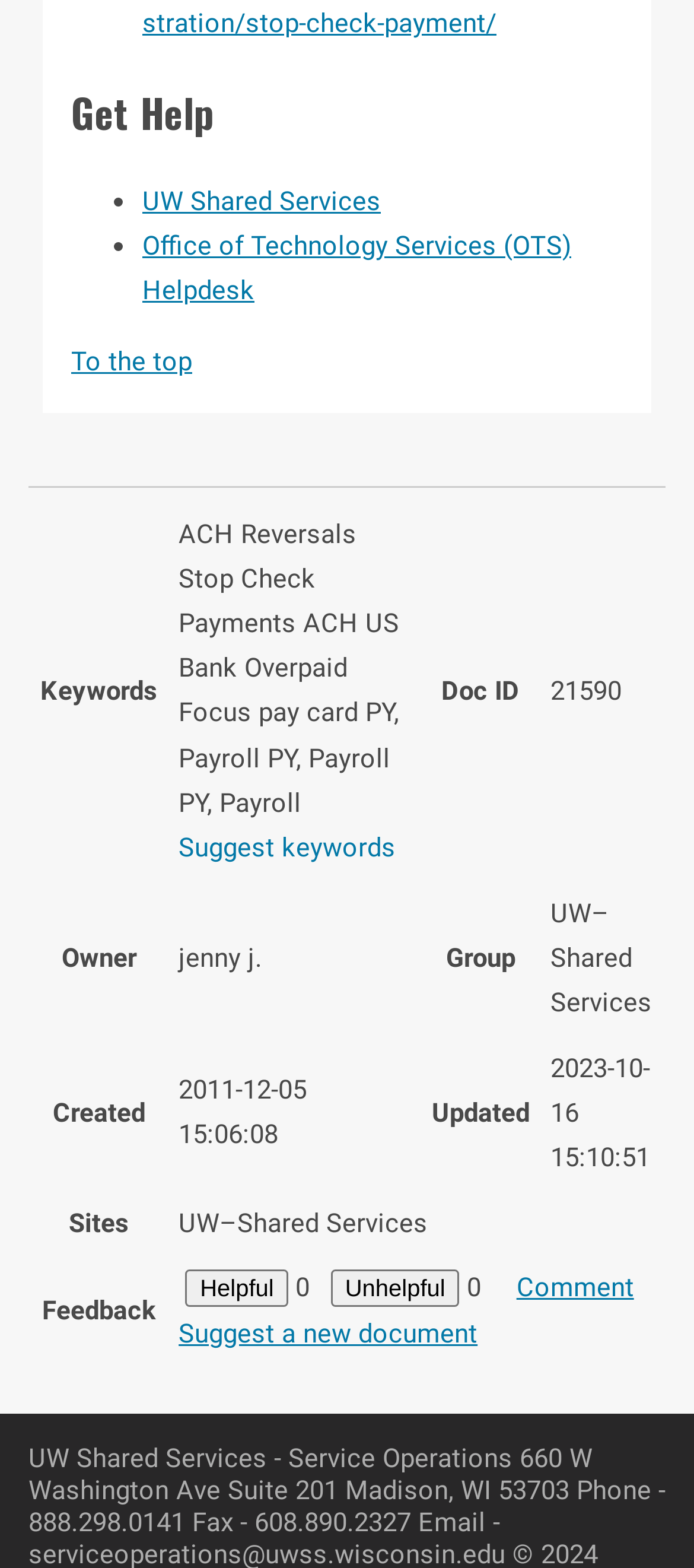Determine the bounding box coordinates of the target area to click to execute the following instruction: "Click on 'UW Shared Services'."

[0.205, 0.118, 0.549, 0.138]